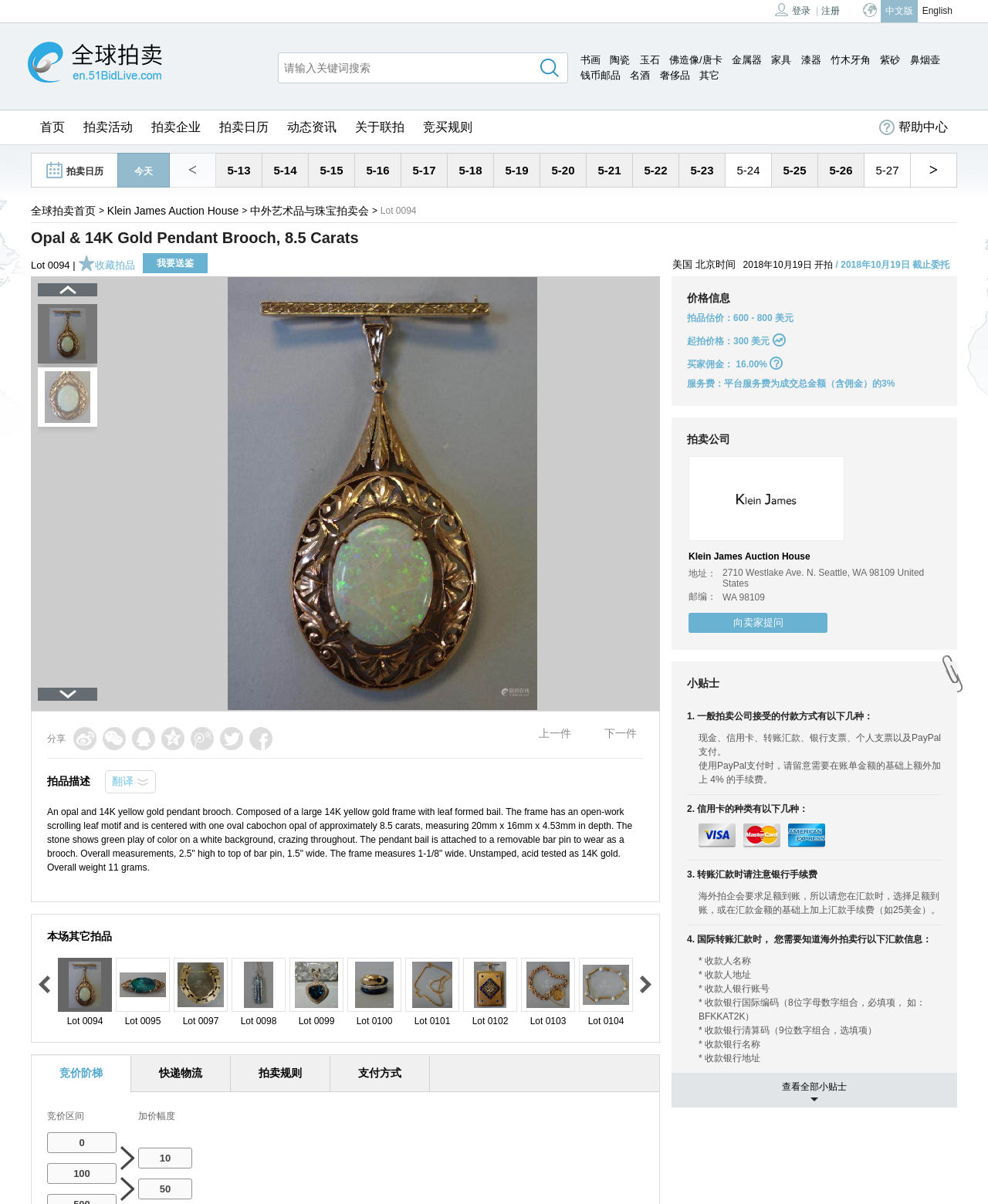Based on the image, provide a detailed response to the question:
What is the start time of the auction?

The webpage provides information about the auction schedule, including the start time. According to the text, the auction will start on '2018年10月19日', which is the start time of the auction.